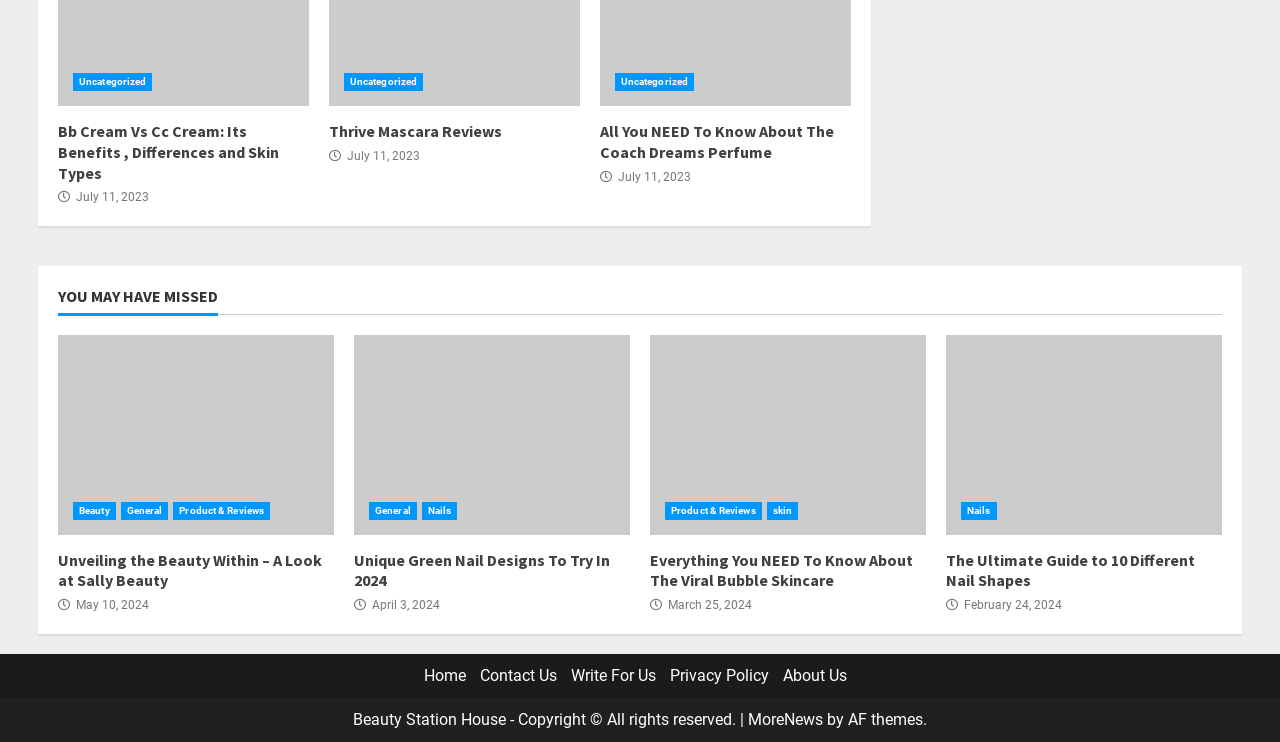Please give a one-word or short phrase response to the following question: 
What is the reading time of the article 'Everything You NEED To Know About The Viral Bubble Skincare'?

4 min read